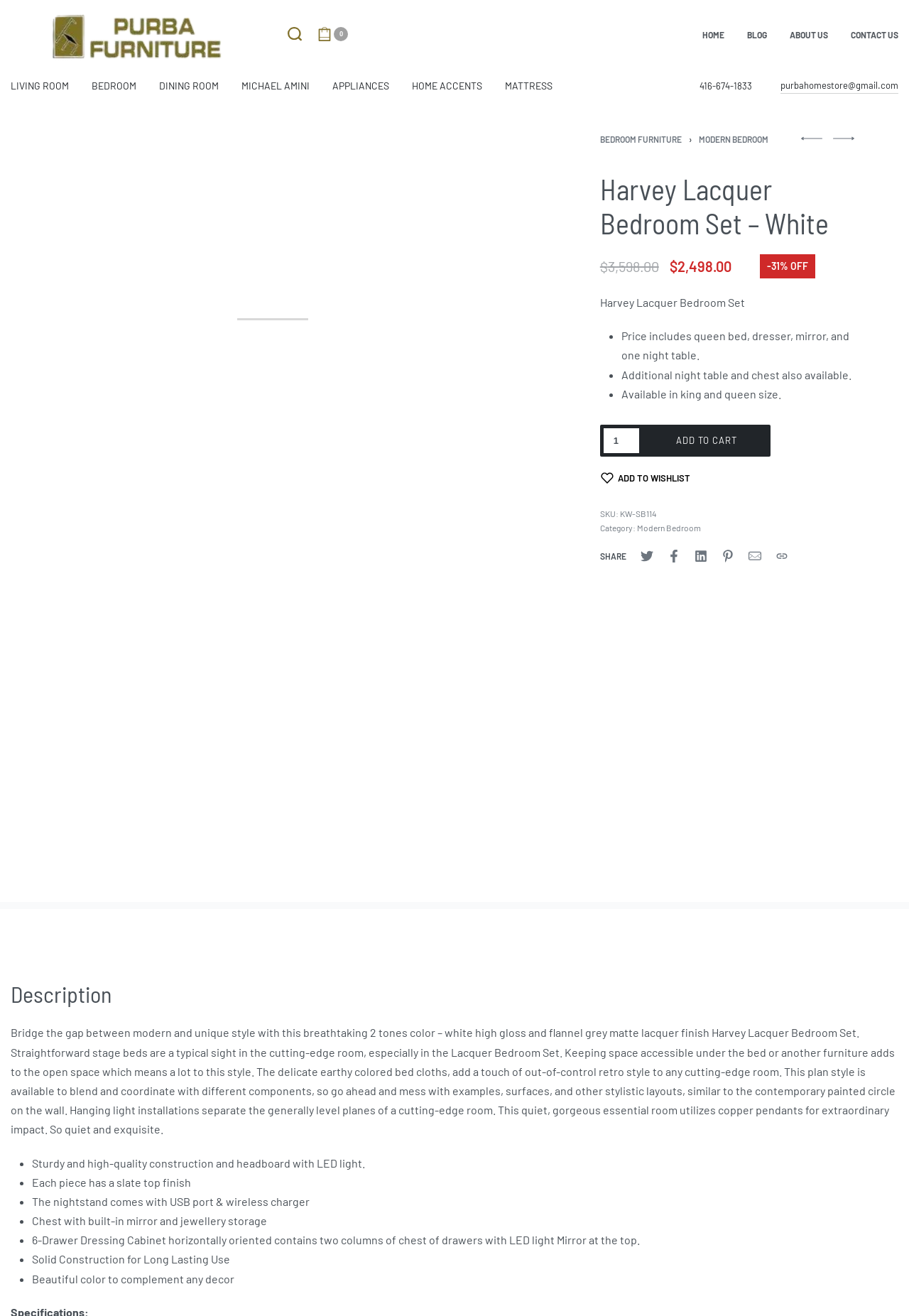Can you show the bounding box coordinates of the region to click on to complete the task described in the instruction: "Open the 'Main Menu'"?

[0.773, 0.018, 0.988, 0.033]